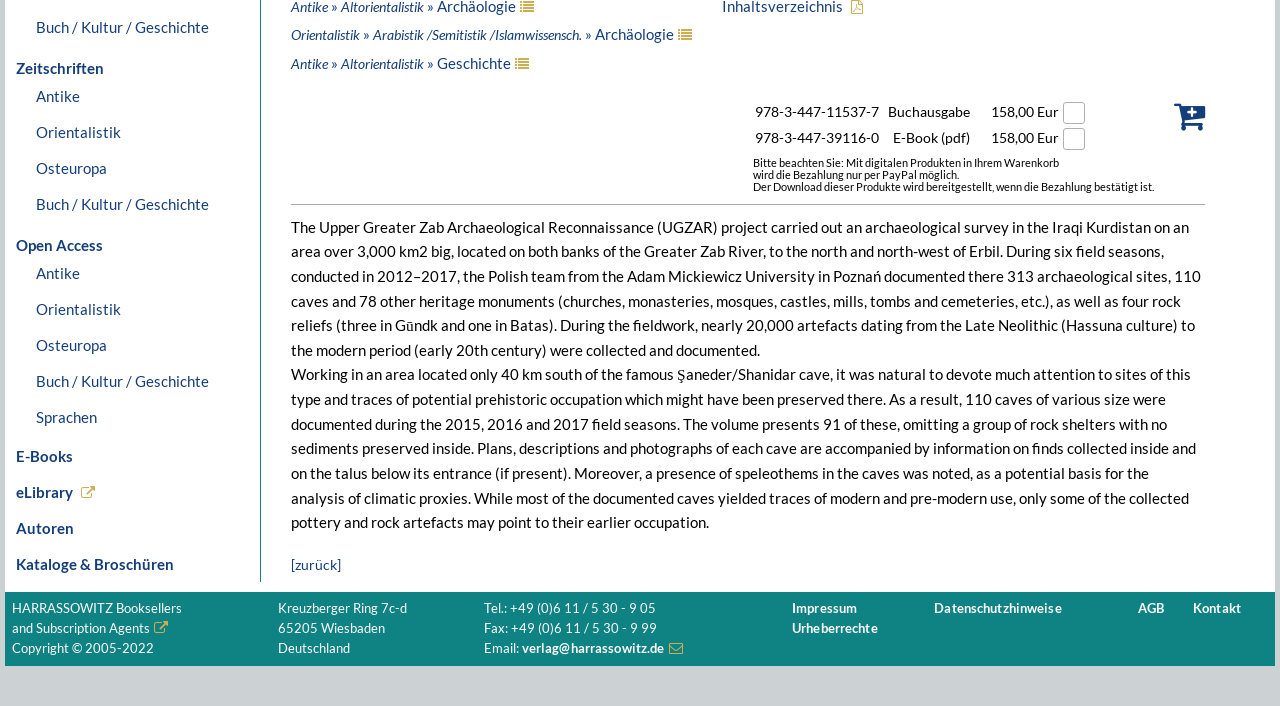Provide the bounding box coordinates of the UI element this sentence describes: "Kataloge & Broschüren".

[0.007, 0.773, 0.203, 0.824]